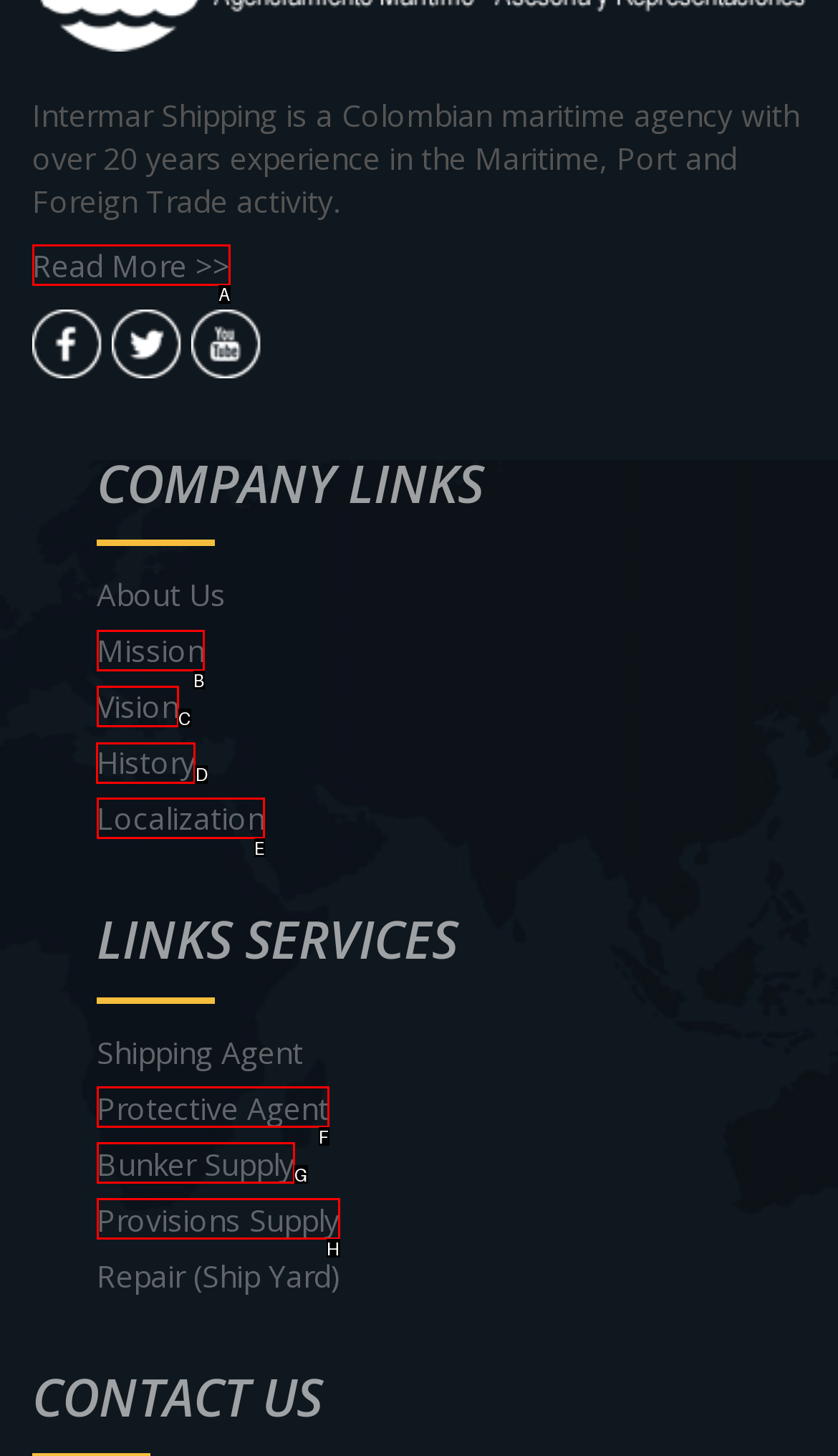For the instruction: View the company's history, determine the appropriate UI element to click from the given options. Respond with the letter corresponding to the correct choice.

D